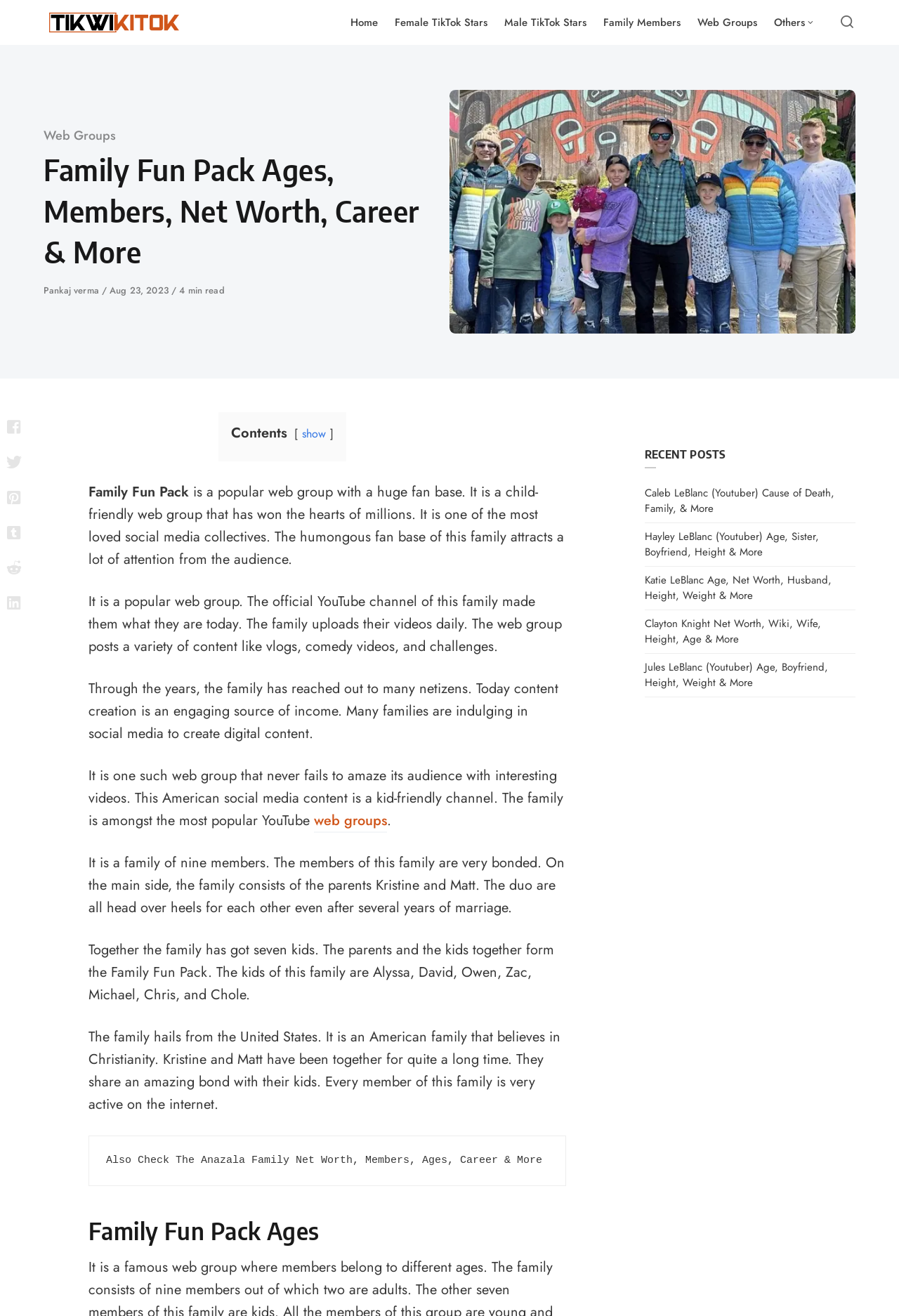Determine the bounding box coordinates for the area that needs to be clicked to fulfill this task: "Open or close search". The coordinates must be given as four float numbers between 0 and 1, i.e., [left, top, right, bottom].

[0.93, 0.009, 0.955, 0.026]